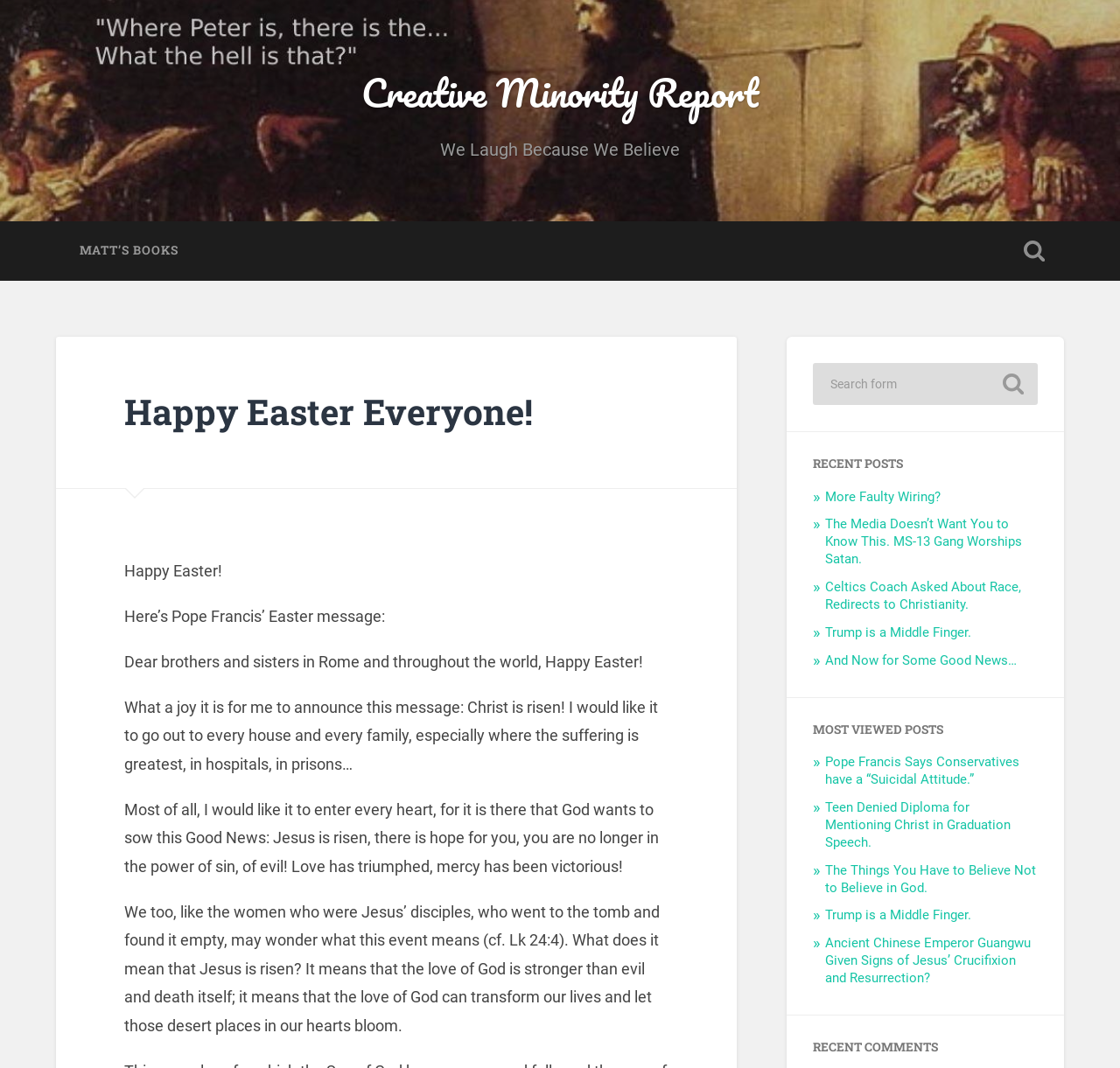Could you provide the bounding box coordinates for the portion of the screen to click to complete this instruction: "Read the 'Happy Easter Everyone!' article"?

[0.111, 0.364, 0.476, 0.407]